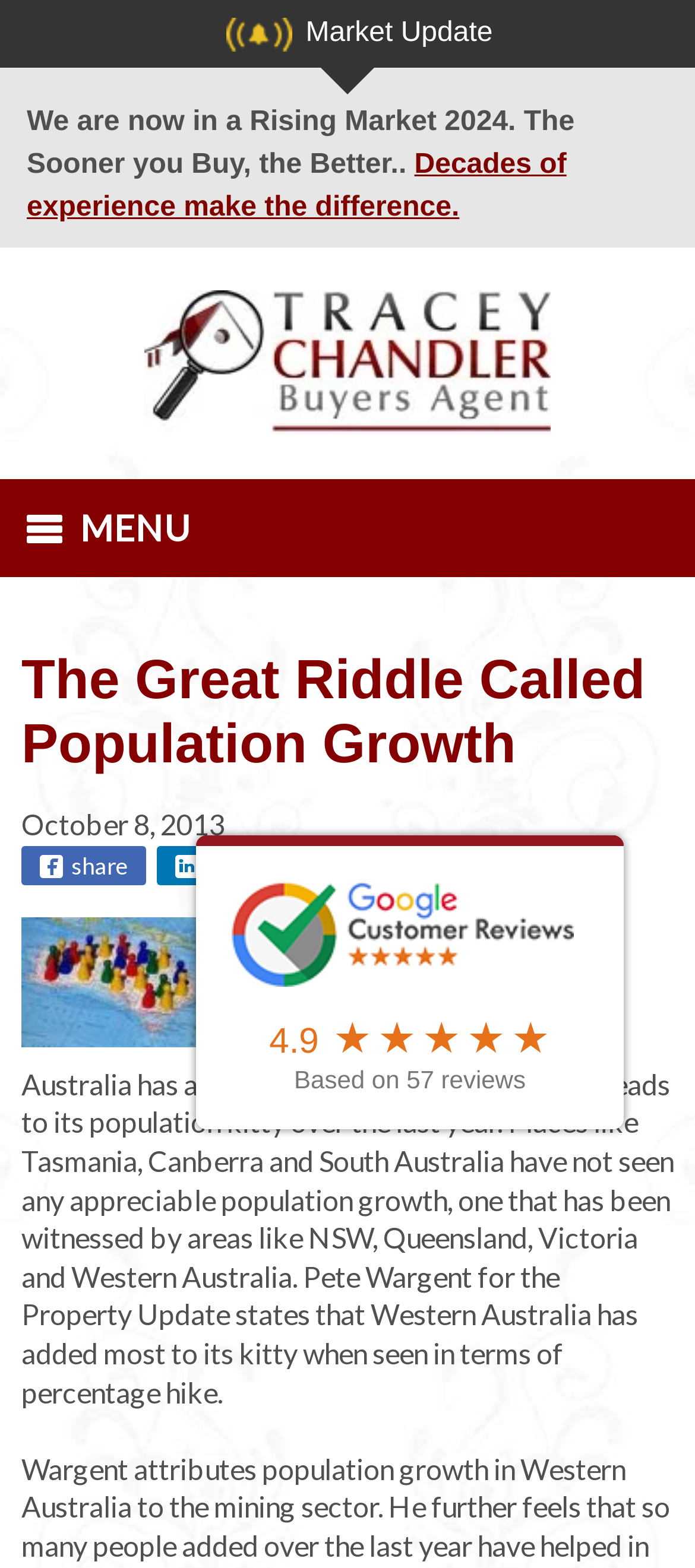Determine the bounding box for the UI element that matches this description: "alt="Tracey Chandler - Buyers Agent"".

[0.208, 0.185, 0.792, 0.277]